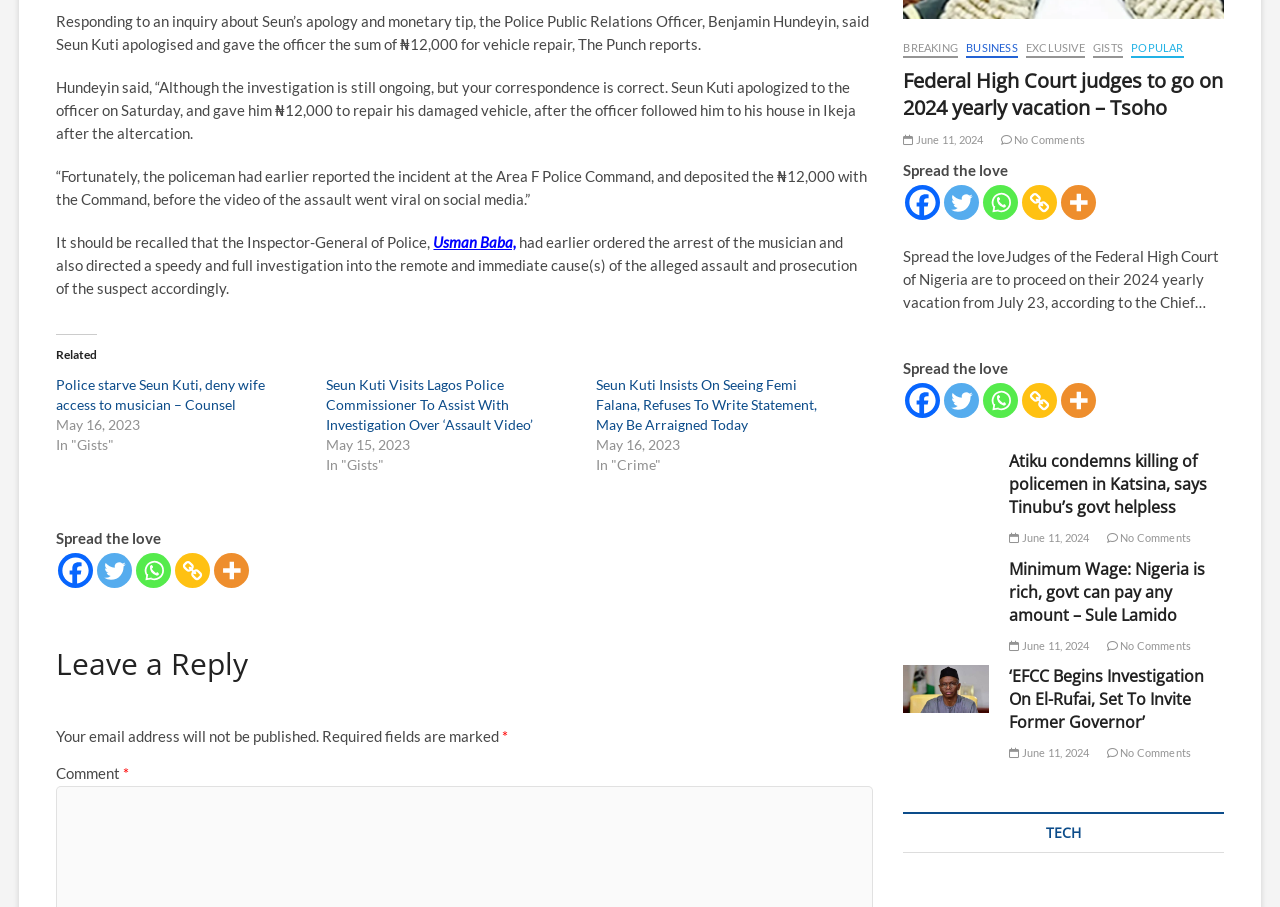From the element description Usman Baba,, predict the bounding box coordinates of the UI element. The coordinates must be specified in the format (top-left x, top-left y, bottom-right x, bottom-right y) and should be within the 0 to 1 range.

[0.339, 0.256, 0.403, 0.276]